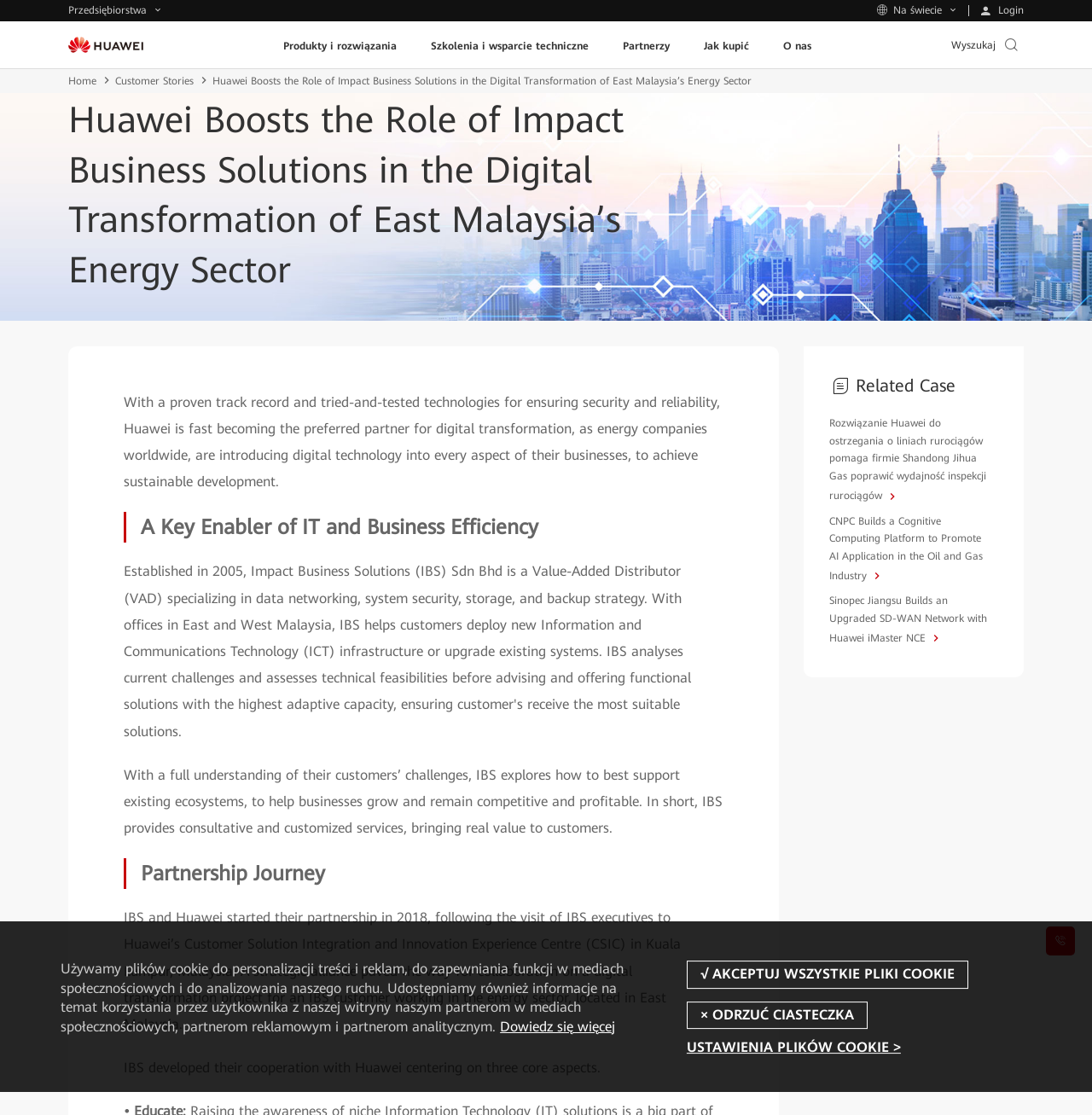Find the bounding box coordinates for the area that should be clicked to accomplish the instruction: "Go to the home page".

[0.062, 0.064, 0.105, 0.082]